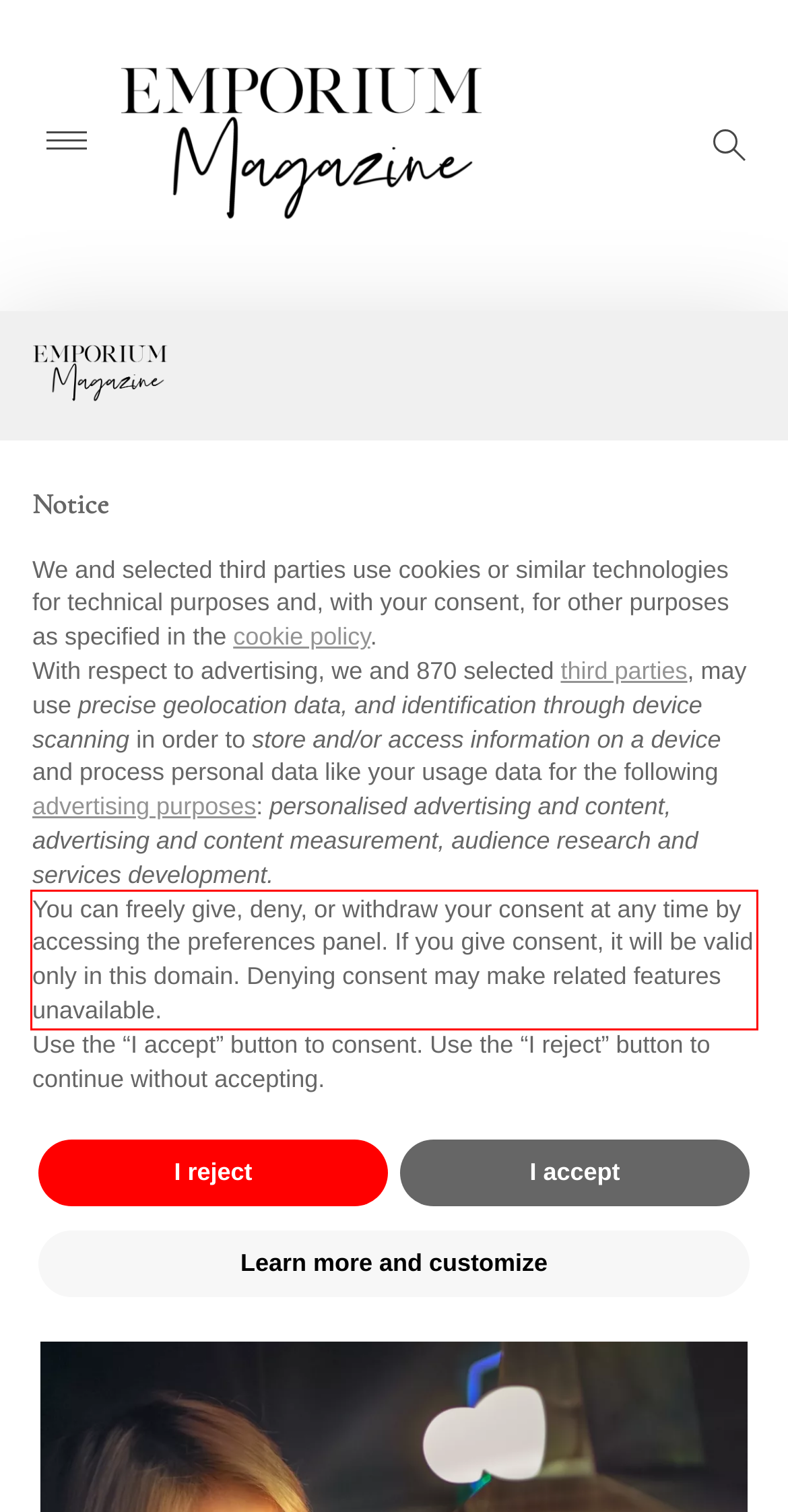Examine the screenshot of the webpage, locate the red bounding box, and generate the text contained within it.

You can freely give, deny, or withdraw your consent at any time by accessing the preferences panel. If you give consent, it will be valid only in this domain. Denying consent may make related features unavailable.